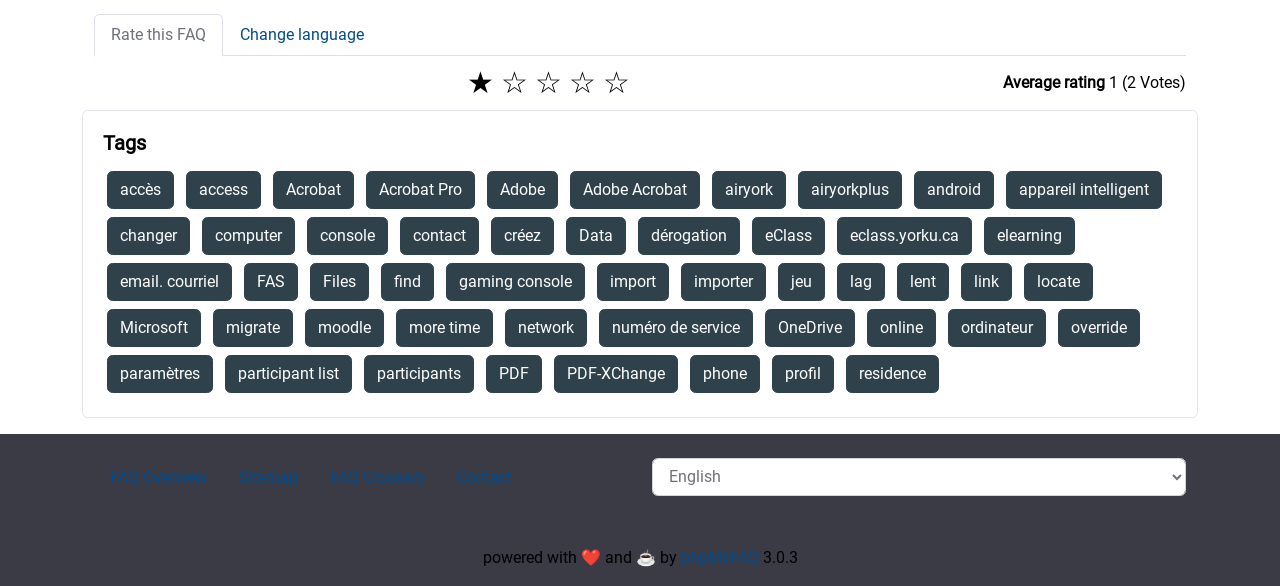Identify and provide the bounding box for the element described by: "jeu".

[0.608, 0.449, 0.645, 0.513]